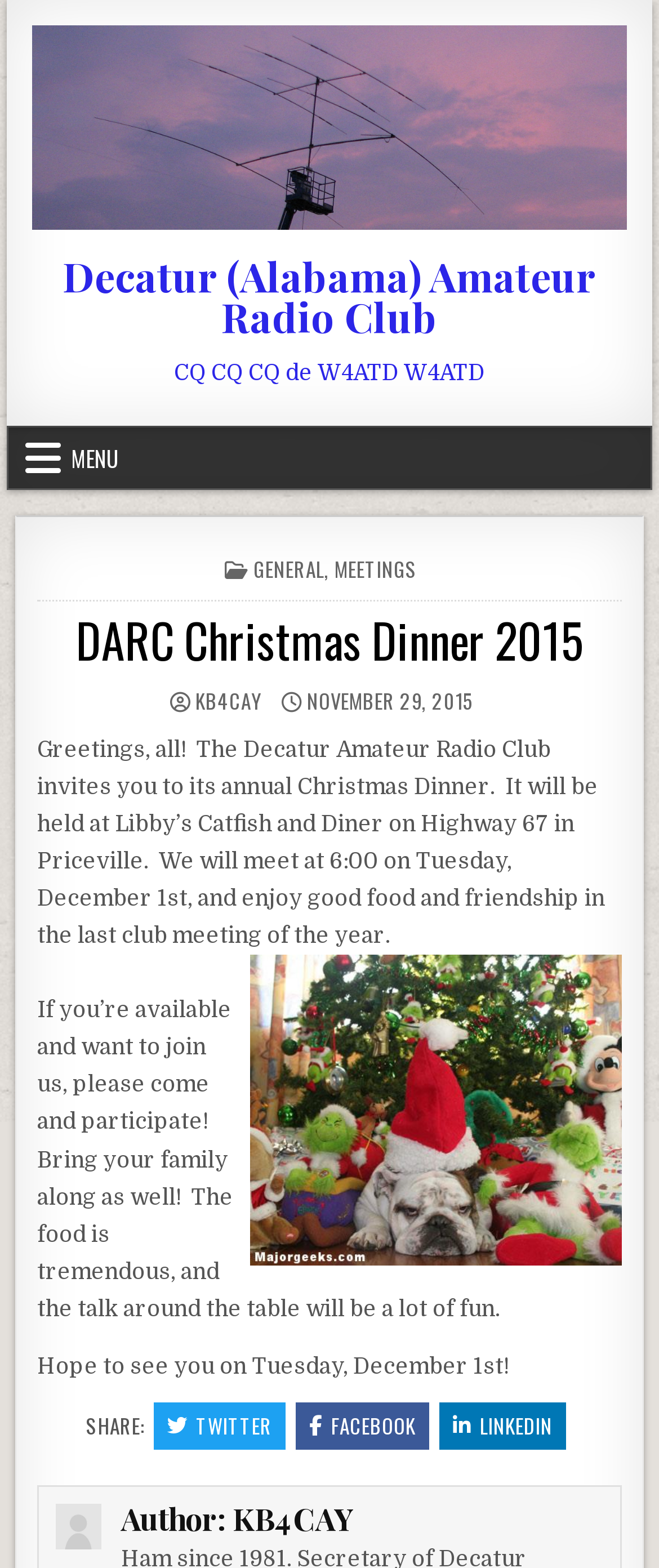Where is the Christmas dinner being held?
Use the screenshot to answer the question with a single word or phrase.

Libby's Catfish and Diner